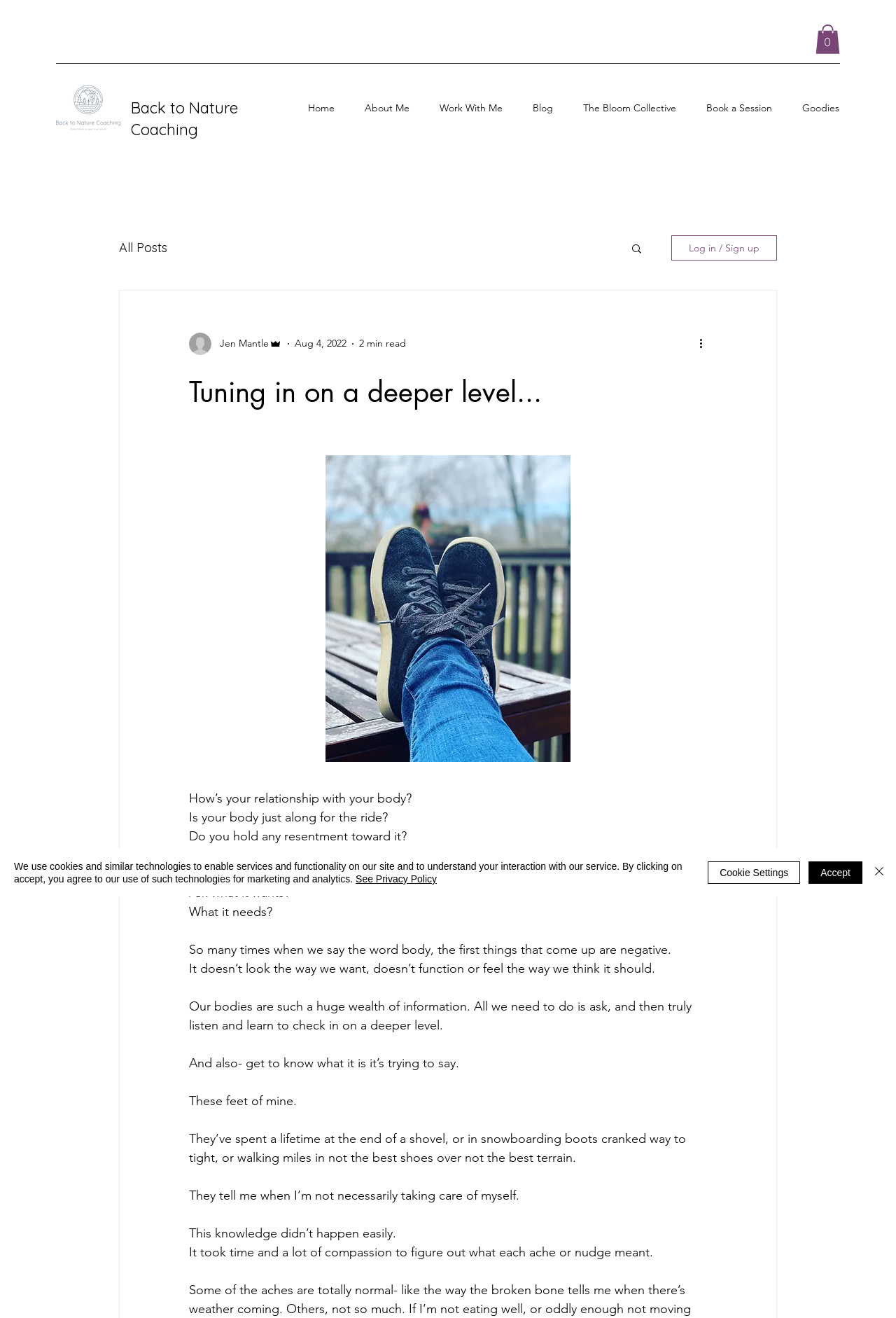Please give a succinct answer using a single word or phrase:
What is the name of the link below the navigation menu?

Back to Nature Coaching